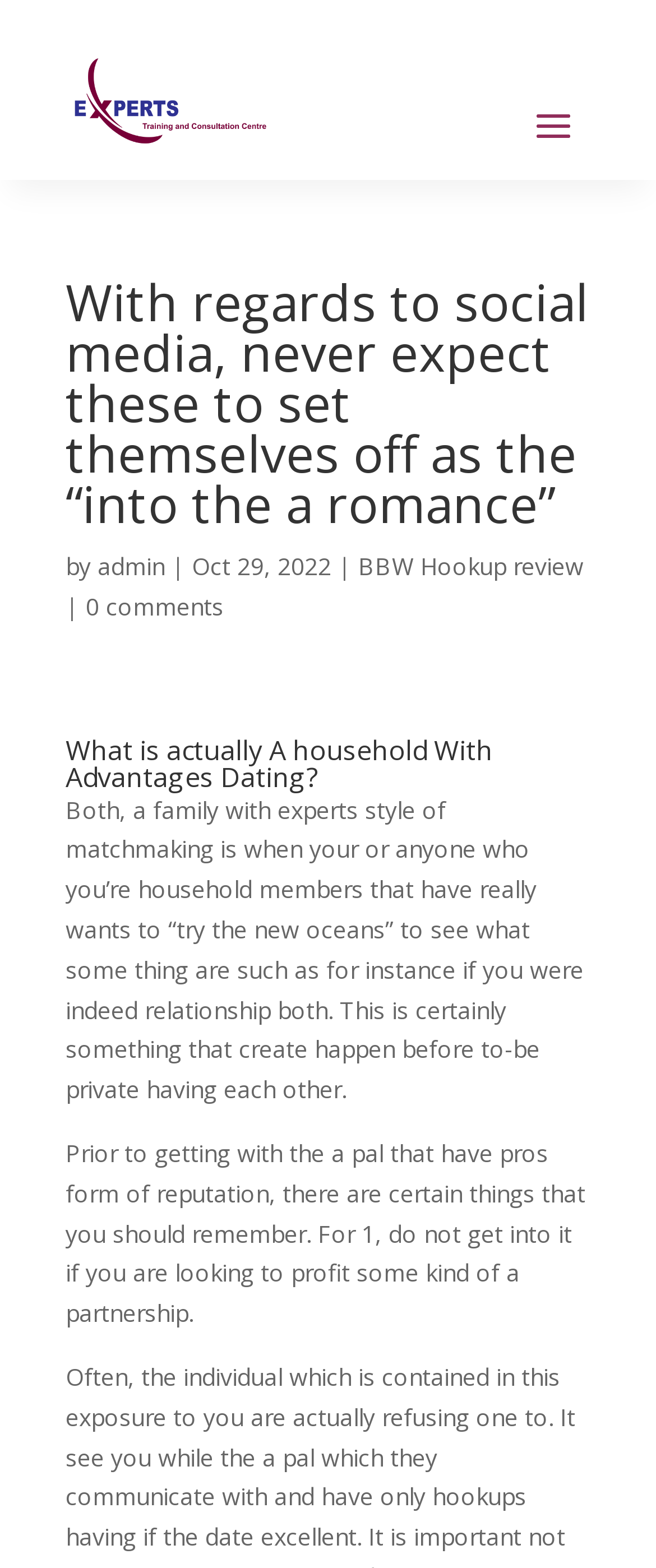When was the article published?
Refer to the image and answer the question using a single word or phrase.

Oct 29, 2022